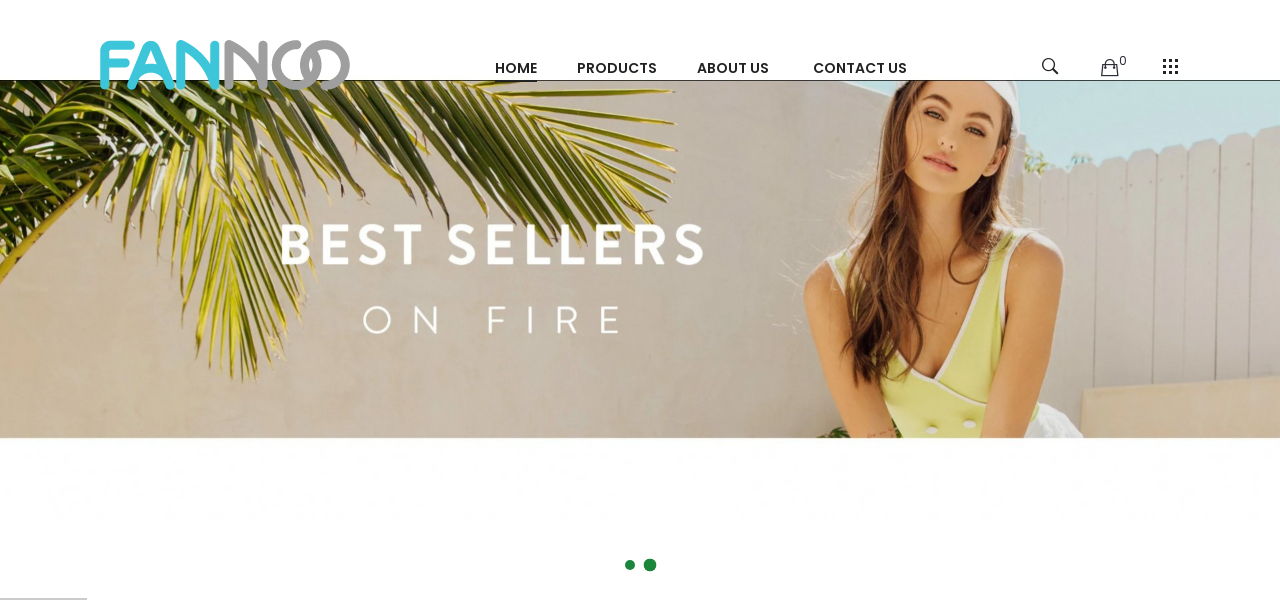What is the main text on the banner?
Answer the question using a single word or phrase, according to the image.

BEST SELLERS ON FIRE